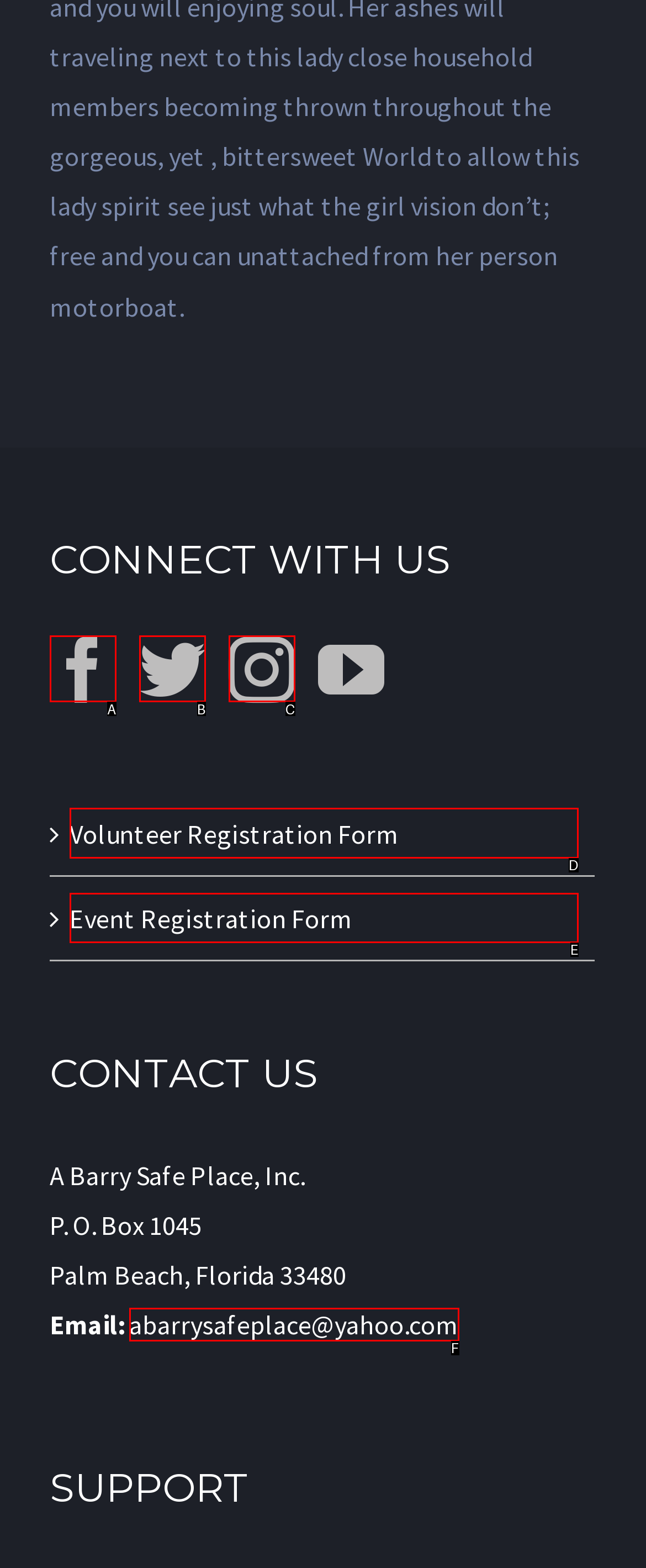Identify the bounding box that corresponds to: input value="Email" name="EMAIL" value="Email"
Respond with the letter of the correct option from the provided choices.

None